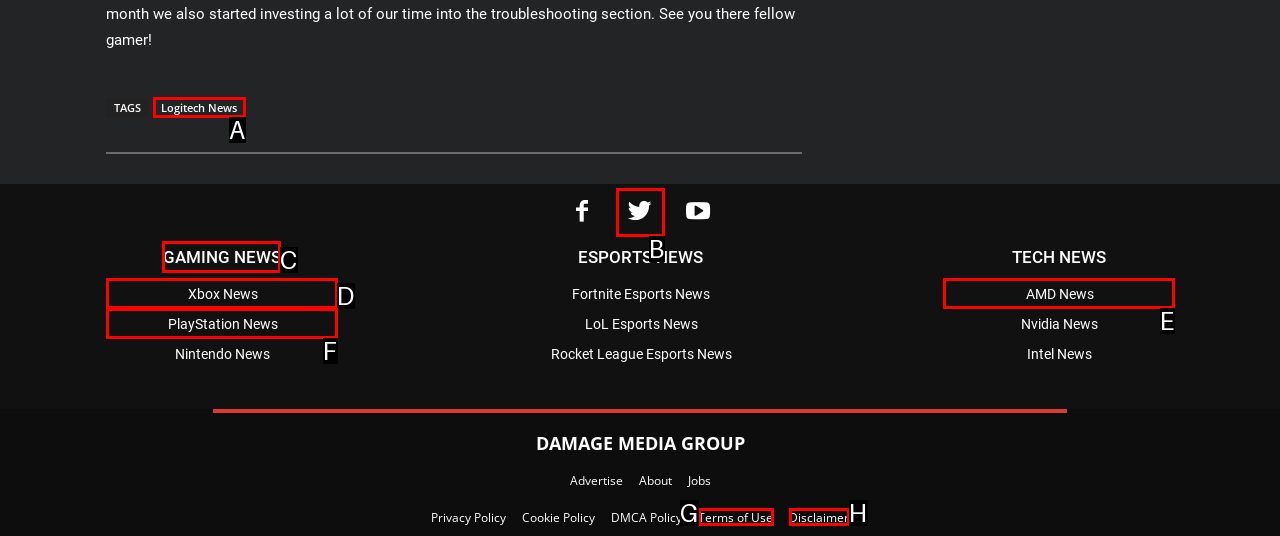What option should I click on to execute the task: Click on 'logged in'? Give the letter from the available choices.

None